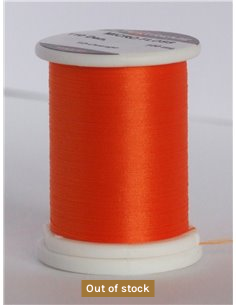Is the product currently available for purchase?
Analyze the image and deliver a detailed answer to the question.

The availability of the product can be determined by looking at the label below the spool, which indicates 'Out of stock'. This suggests that the product is currently unavailable for purchase.